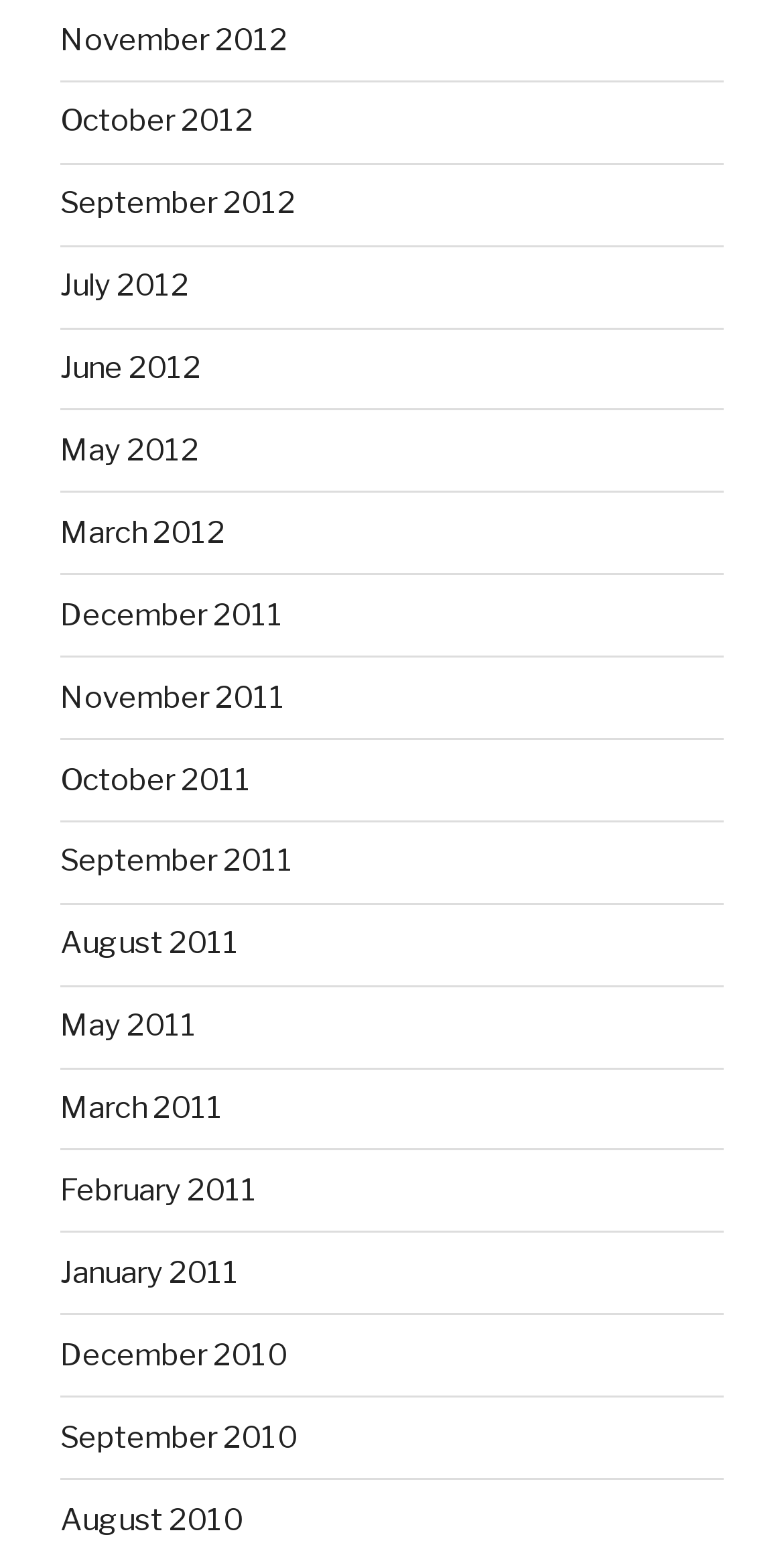Please mark the clickable region by giving the bounding box coordinates needed to complete this instruction: "view September 2010".

[0.077, 0.917, 0.379, 0.941]